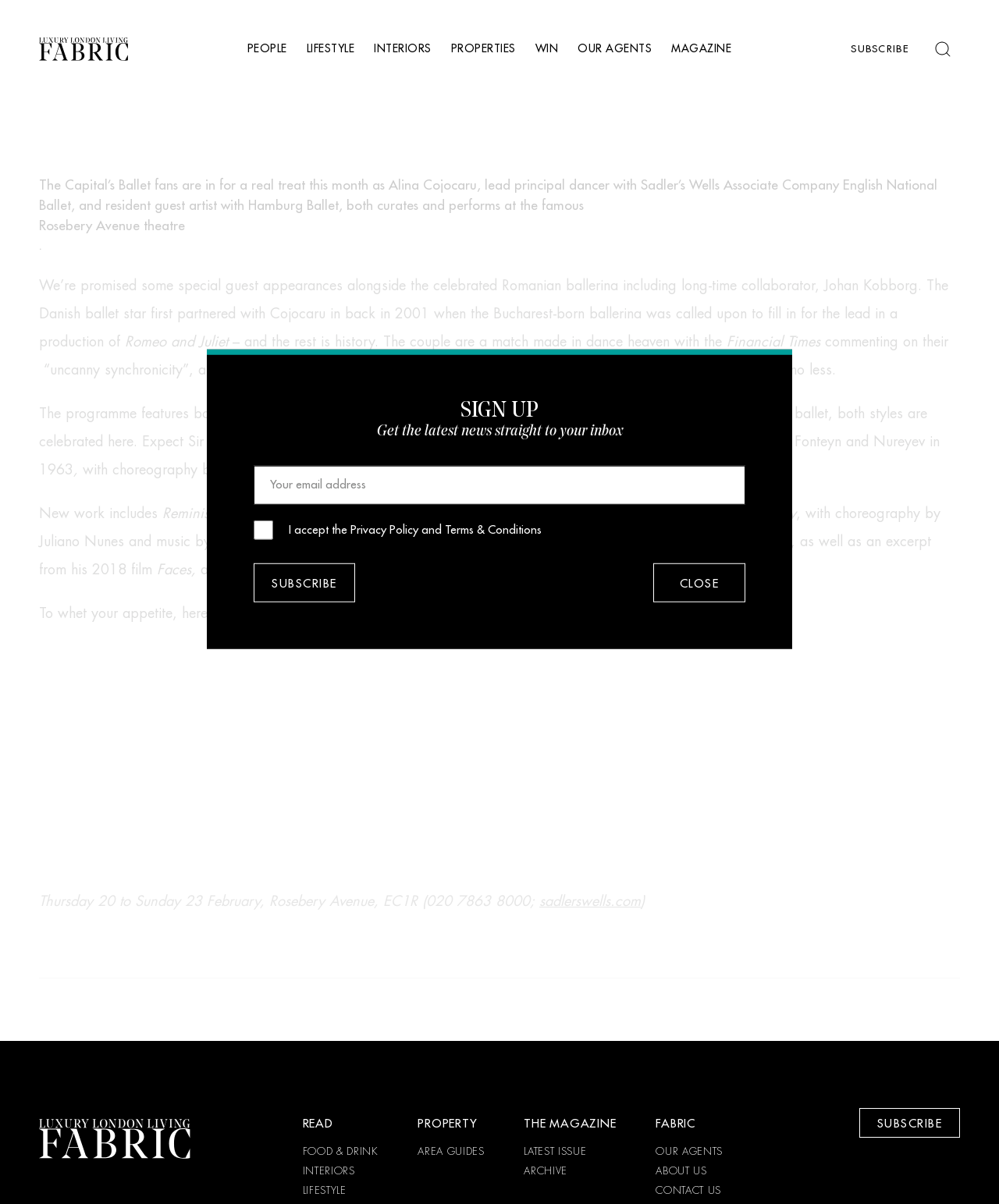Bounding box coordinates must be specified in the format (top-left x, top-left y, bottom-right x, bottom-right y). All values should be floating point numbers between 0 and 1. What are the bounding box coordinates of the UI element described as: Our Agents

[0.578, 0.034, 0.653, 0.047]